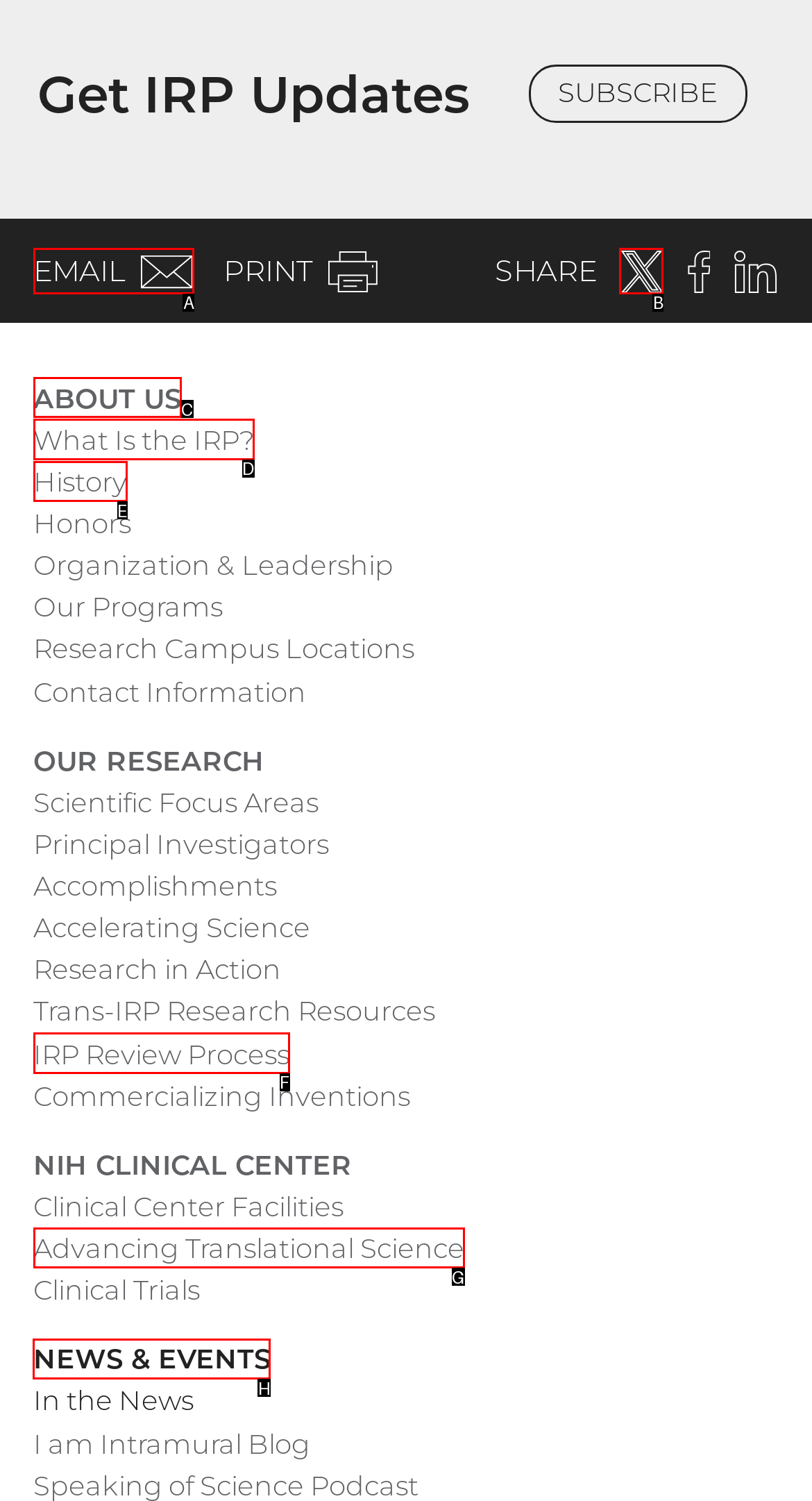For the task "Read the latest news and events", which option's letter should you click? Answer with the letter only.

H